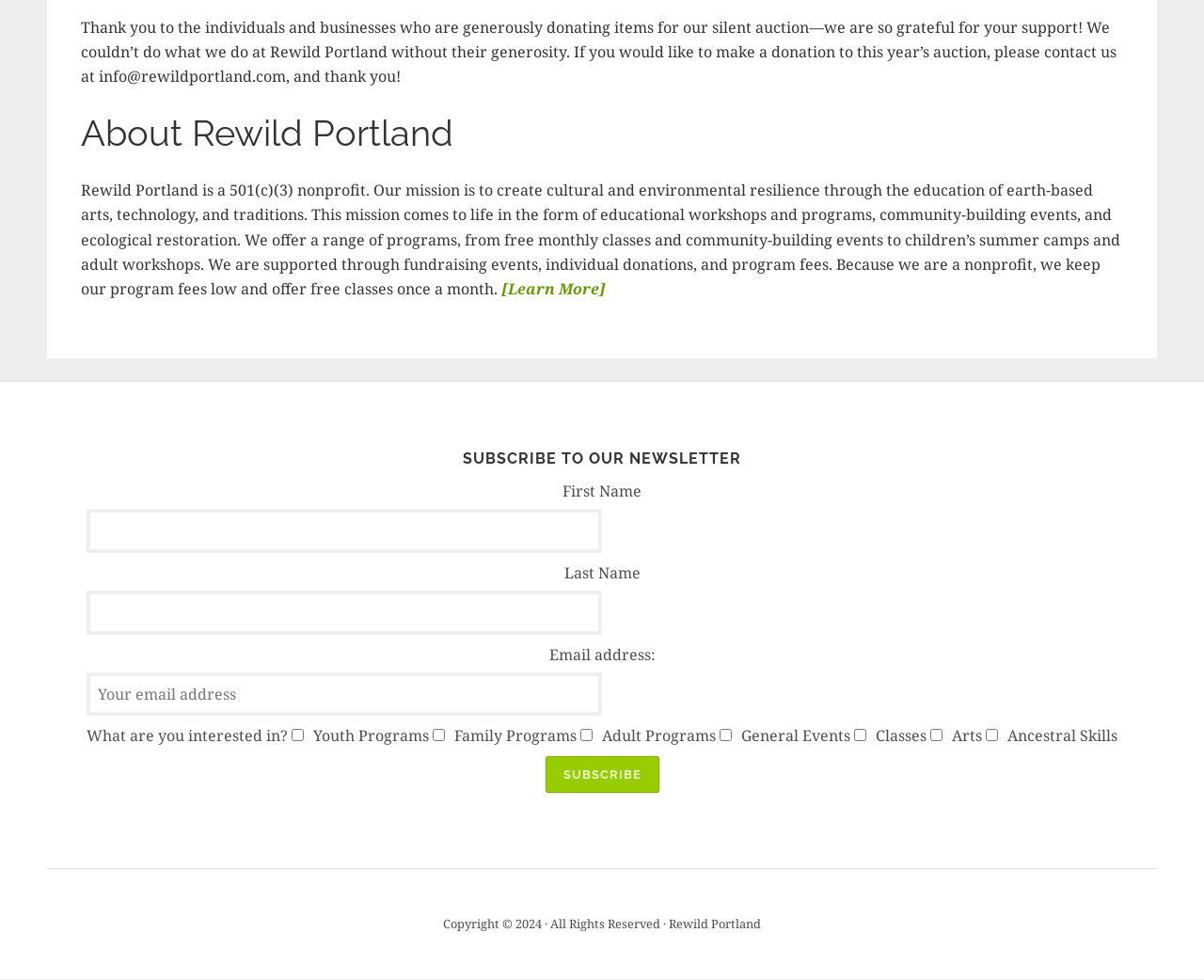Using the element description: "value="Subscribe"", determine the bounding box coordinates for the specified UI element. The coordinates should be four float numbers between 0 and 1, [left, top, right, bottom].

[0.453, 0.771, 0.547, 0.809]